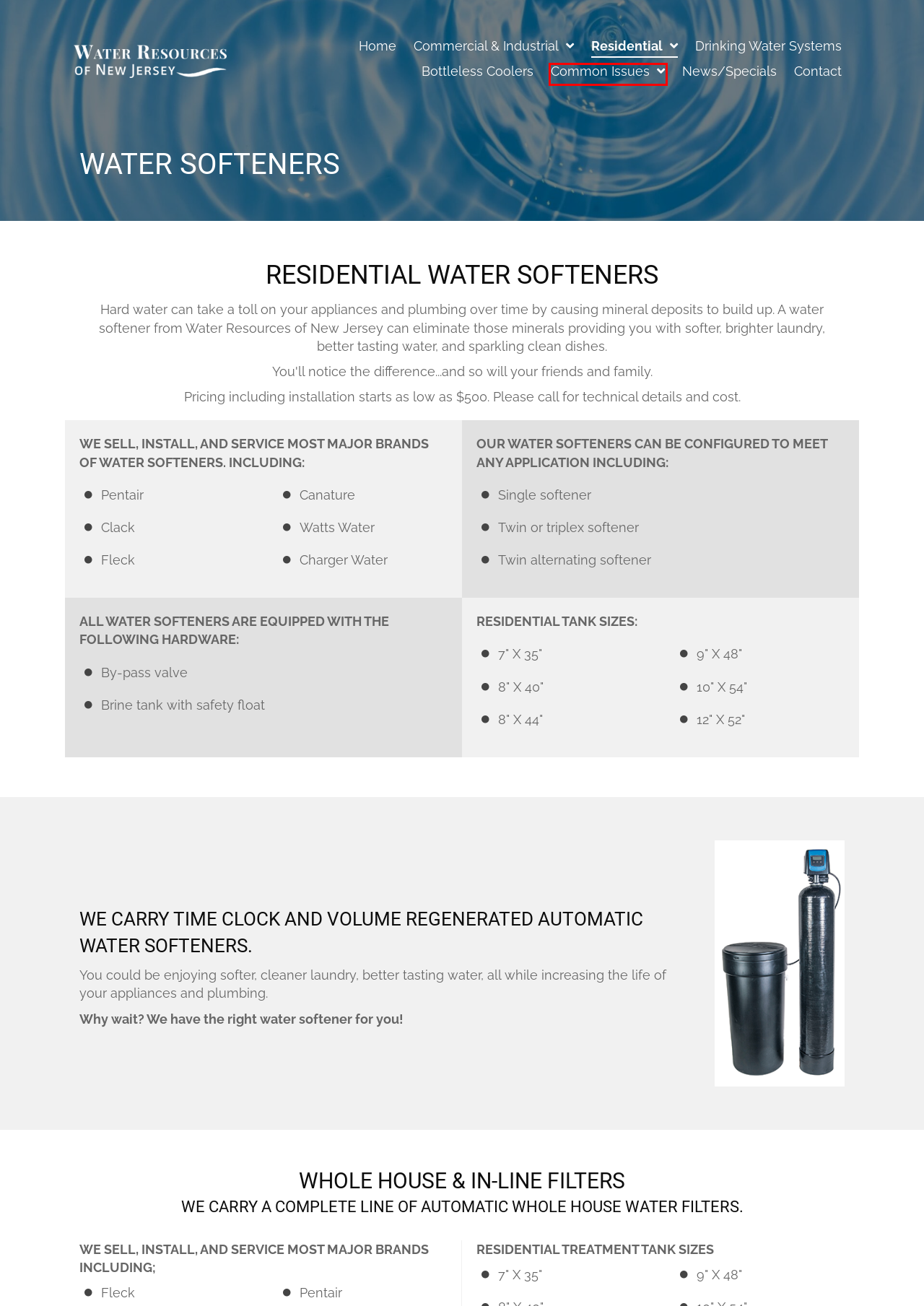With the provided webpage screenshot containing a red bounding box around a UI element, determine which description best matches the new webpage that appears after clicking the selected element. The choices are:
A. Contact Water Resources of New Jersey
B. Bottleless Coolers - Water Resources of New Jersey
C. Drinking | Purification | Water Resources of New Jersey
D. Commercial and Industrial | Equipment | Water Resources of New Jersey
E. Water Purification Systems | Burlington County | 609-268-7965
F. News | Industry | Water Resources of New Jersey
G. Common Issues - Water Resources of New Jersey
H. Residential | Softener | Water Resources of New Jersey

G